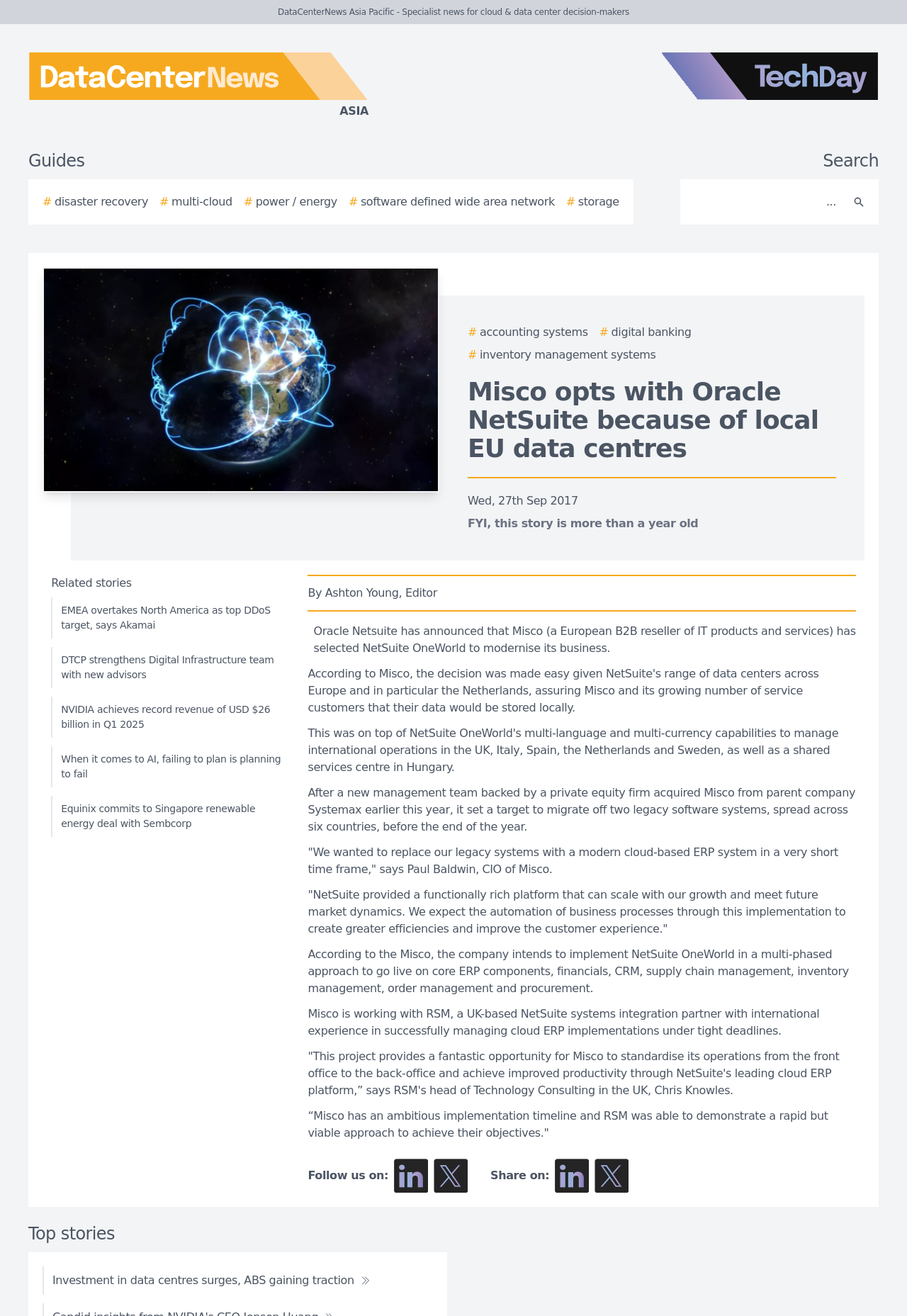Pinpoint the bounding box coordinates of the element to be clicked to execute the instruction: "View the trending reviews".

None